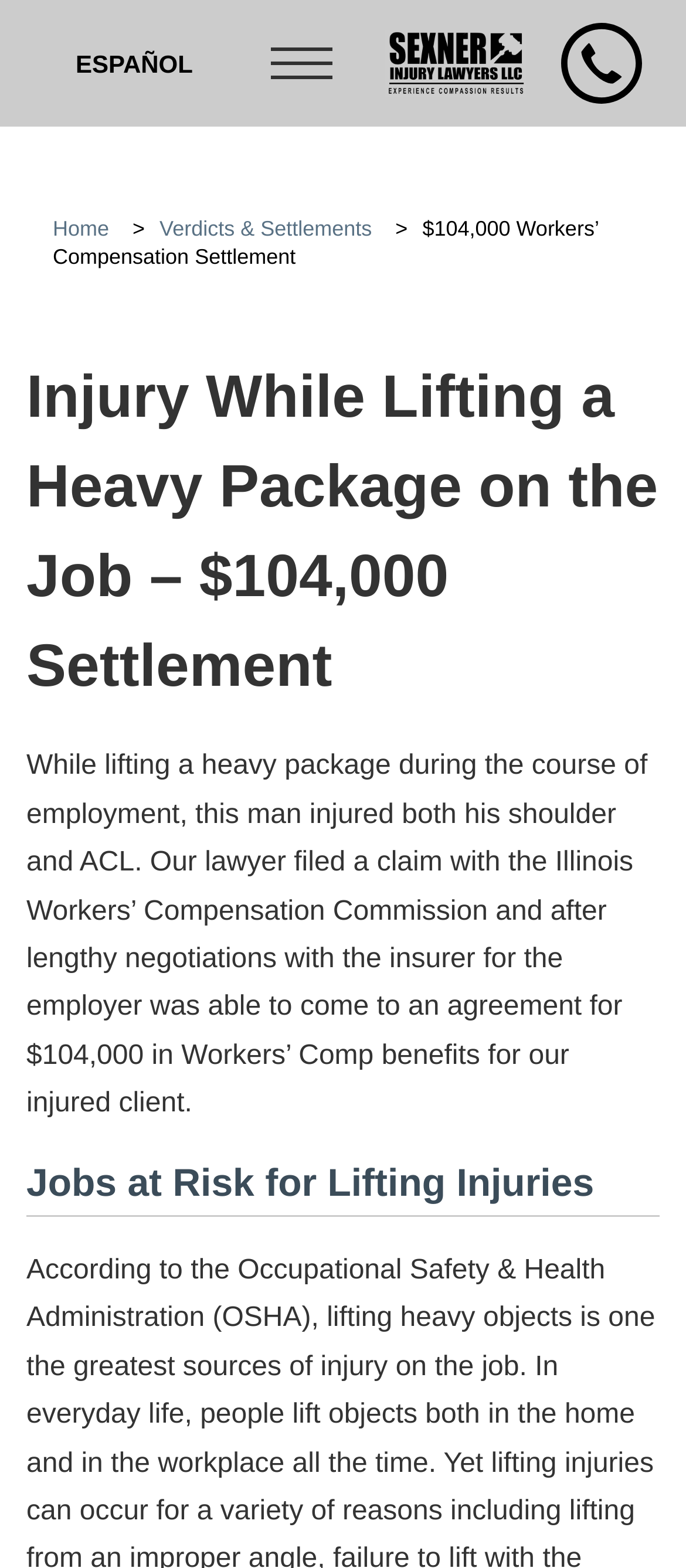Summarize the webpage comprehensively, mentioning all visible components.

The webpage is about a law firm, Sexner Injury Lawyers LLC, that specializes in workers' compensation cases. At the top left of the page, there is a logo of the law firm, which is also a link to the firm's homepage. Next to the logo, there is a button to toggle navigation. On the top right, there is a link to a mobile number, accompanied by an image.

Below the top section, there is a navigation menu with links to different pages, including "Home" and "Verdicts & Settlements". The main content of the page is about a specific case where the law firm won a $104,000 workers' compensation settlement for a client who was injured while lifting a heavy package on the job. The title of the case is prominently displayed, and below it, there is a detailed description of the case, including the injuries sustained by the client and the negotiations with the insurer.

Further down the page, there is a section titled "Jobs at Risk for Lifting Injuries", which suggests that the law firm may have expertise in handling cases related to lifting injuries in various occupations. Overall, the webpage appears to be a showcase of the law firm's expertise and success in handling workers' compensation cases.